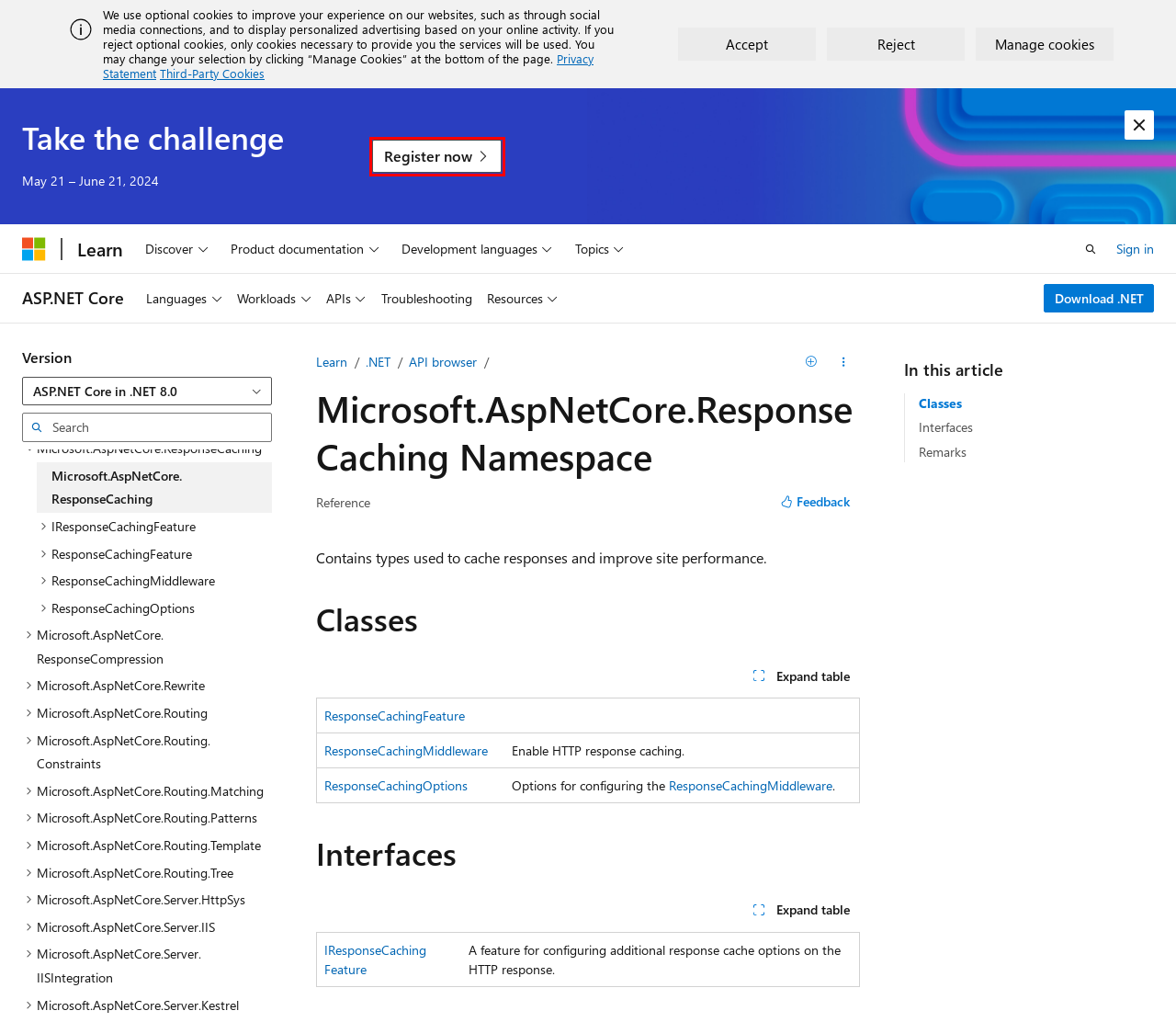Review the screenshot of a webpage which includes a red bounding box around an element. Select the description that best fits the new webpage once the element in the bounding box is clicked. Here are the candidates:
A. ResponseCachingMiddleware Class (Microsoft.AspNetCore.ResponseCaching) | Microsoft Learn
B. ResponseCachingOptions Class (Microsoft.AspNetCore.ResponseCaching) | Microsoft Learn
C. Microsoft Learn: Build skills that open doors in your career
D. Registration | Microsoft Learn Challenge: Build Edition
E. .NET documentation | Microsoft Learn
F. ResponseCachingFeature Class (Microsoft.AspNetCore.ResponseCaching) | Microsoft Learn
G. .NET API browser | Microsoft Learn
H. Your request has been blocked. This could be
                        due to several reasons.

D